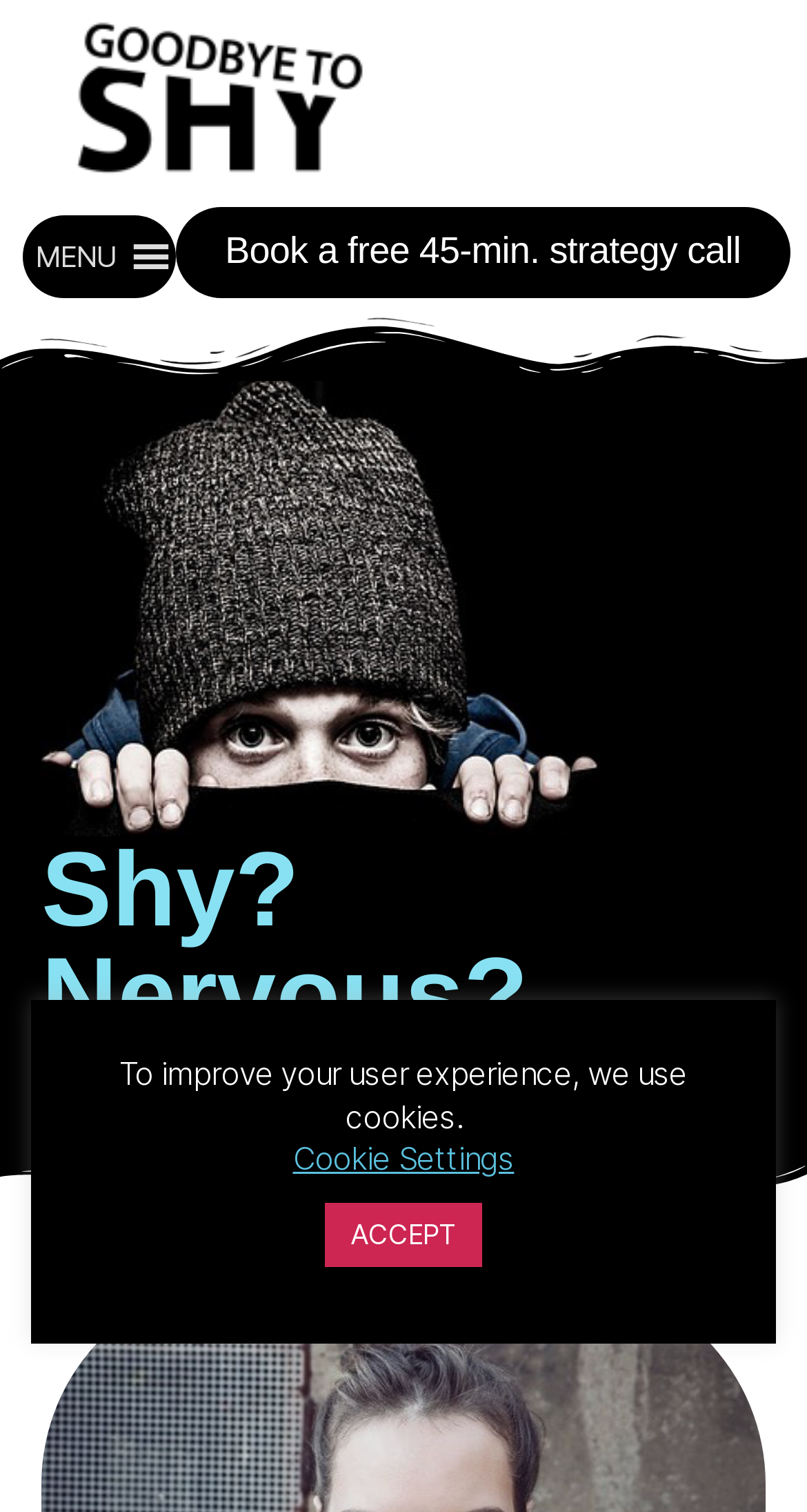Locate the bounding box of the user interface element based on this description: "MENUMENU".

[0.044, 0.142, 0.144, 0.197]